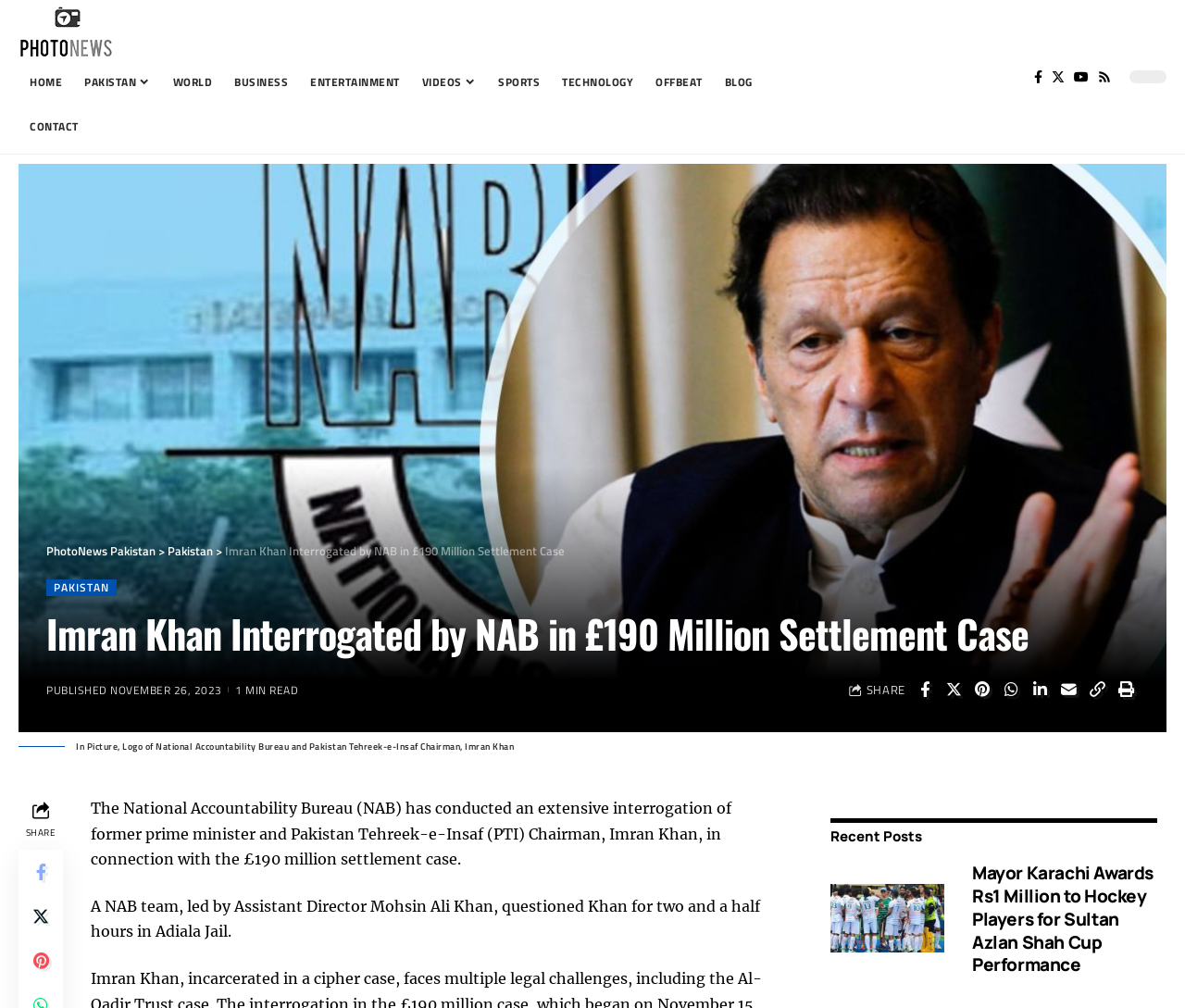Highlight the bounding box coordinates of the element that should be clicked to carry out the following instruction: "Click on the SHARE button". The coordinates must be given as four float numbers ranging from 0 to 1, i.e., [left, top, right, bottom].

[0.731, 0.675, 0.764, 0.693]